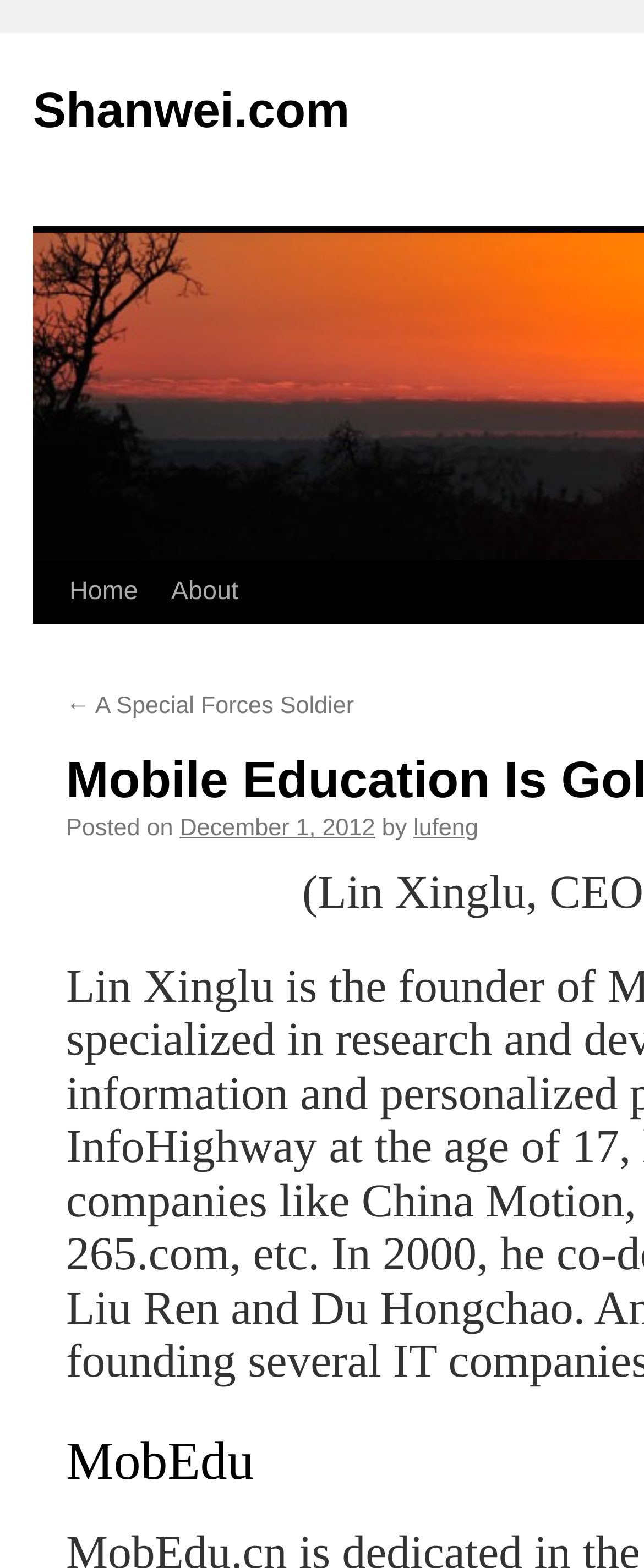Look at the image and answer the question in detail:
What is the date of the posted article?

I found the date of the posted article by looking at the link element with the text 'December 1, 2012', which is located near the 'Posted on' text, indicating that it is the date of the article.